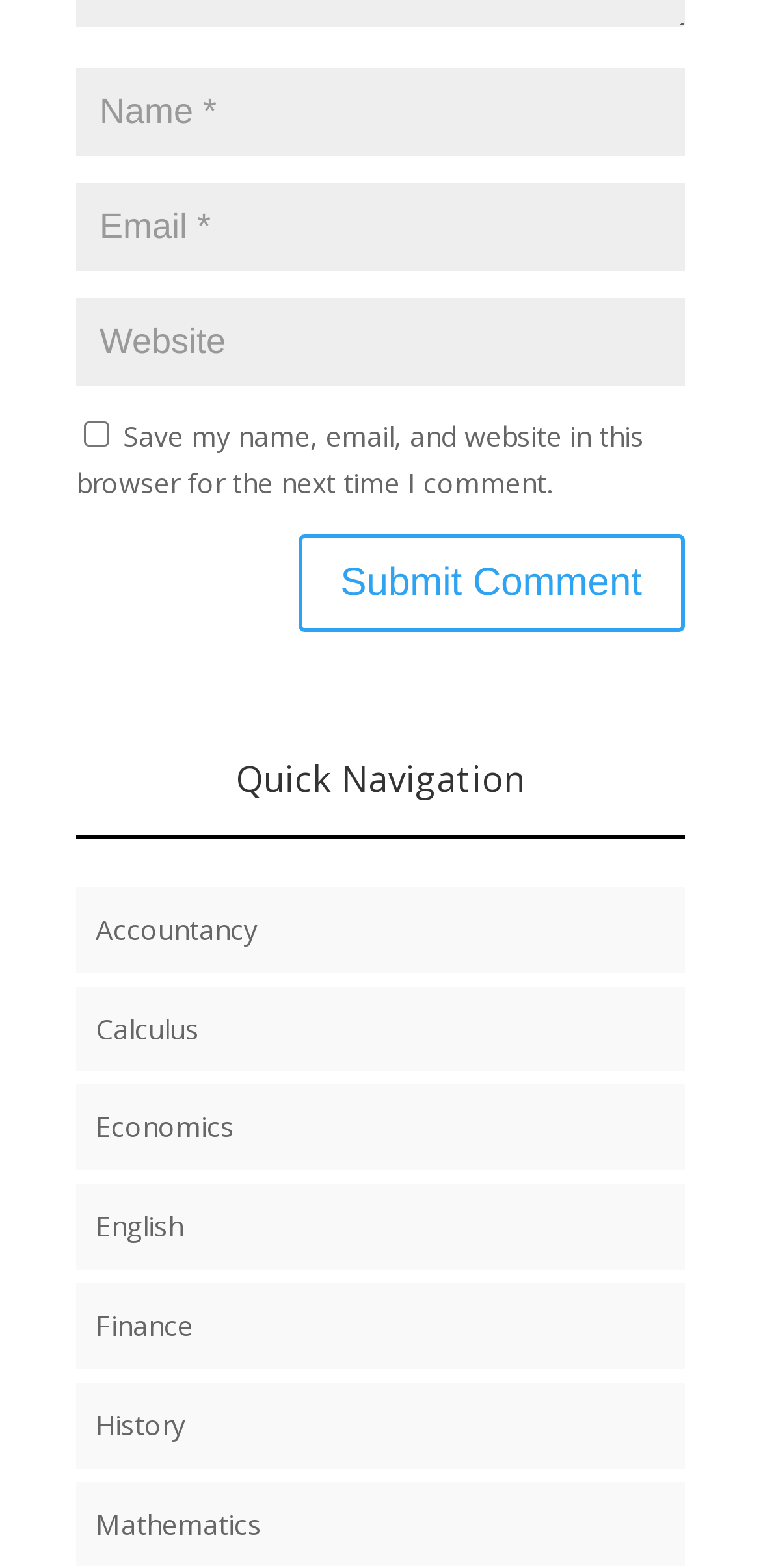What is the label of the first textbox?
Respond with a short answer, either a single word or a phrase, based on the image.

Name